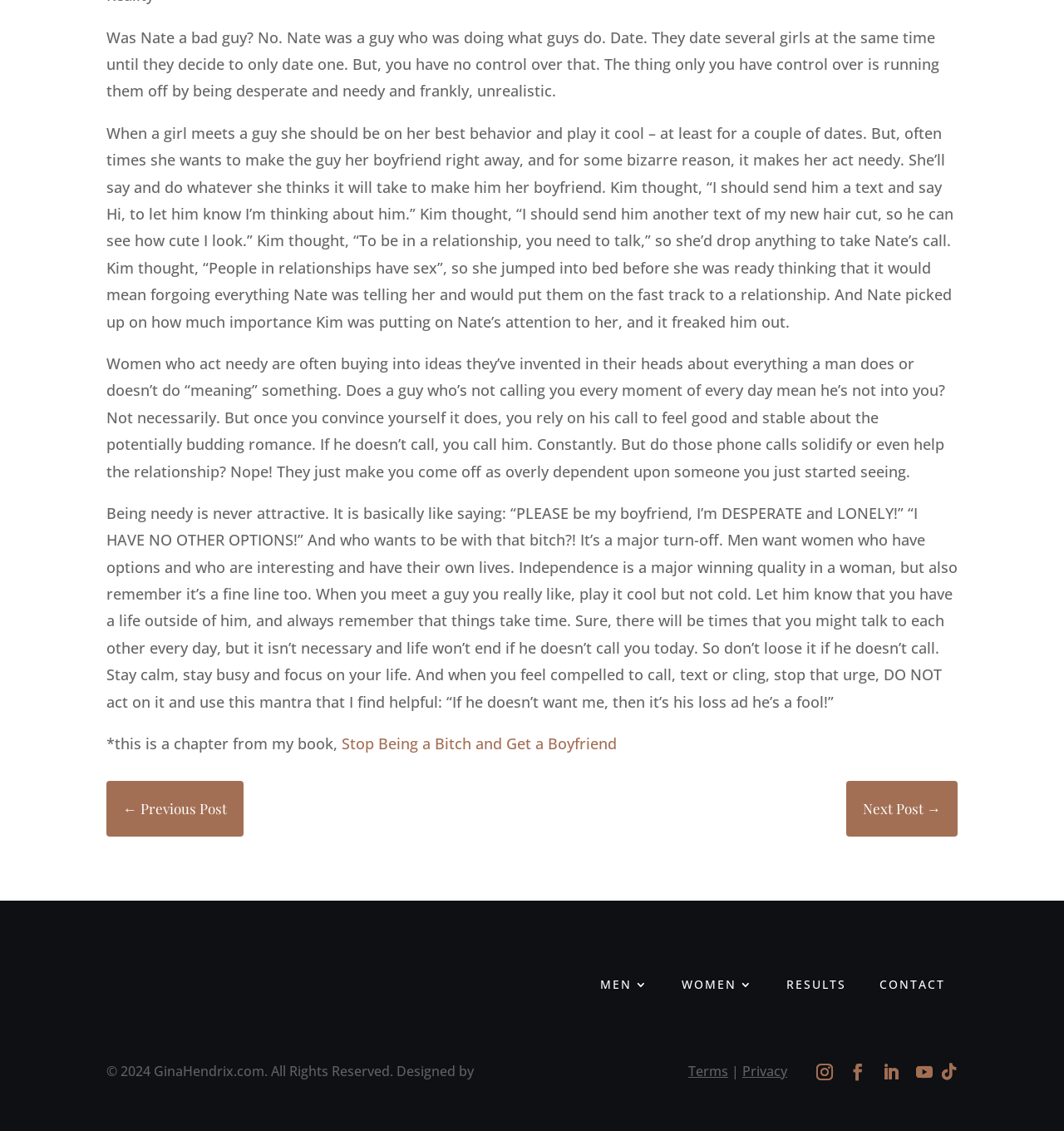Reply to the question below using a single word or brief phrase:
What is the tone of the article?

Advisory and humorous